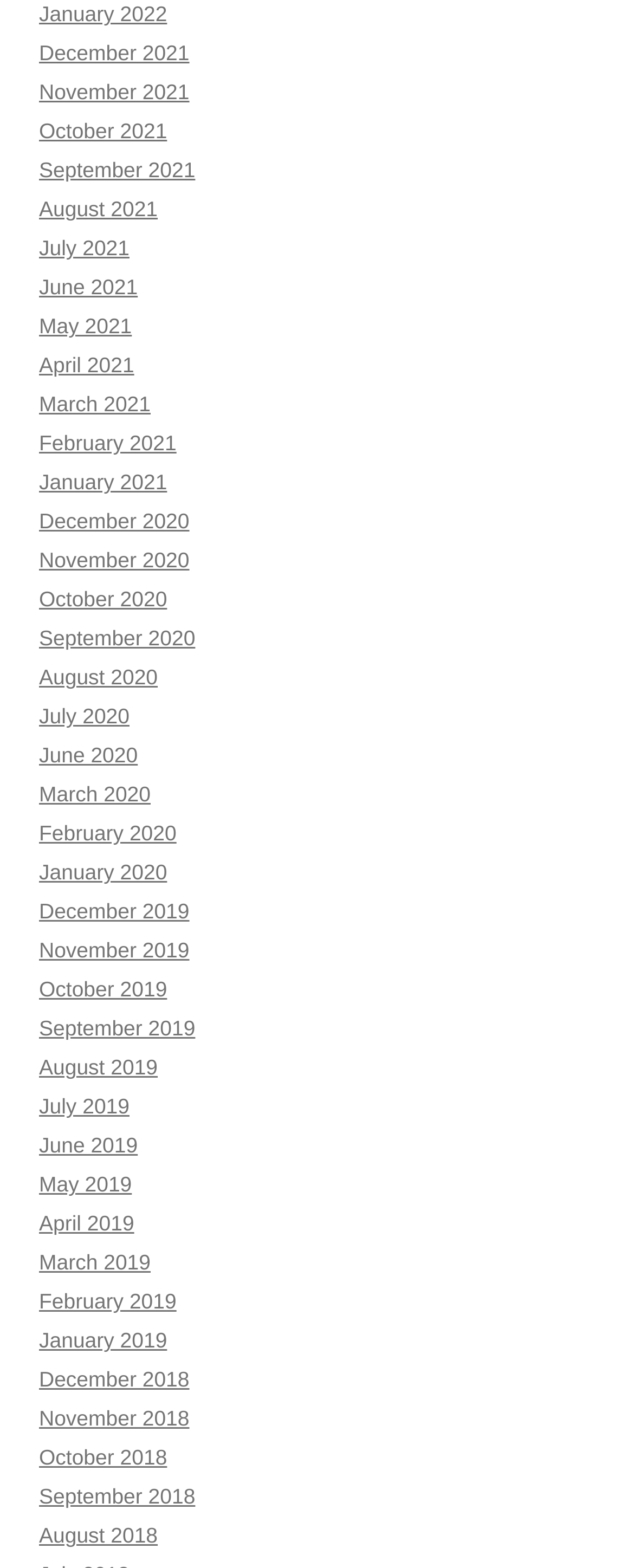What is the earliest month listed?
Based on the screenshot, respond with a single word or phrase.

January 2018